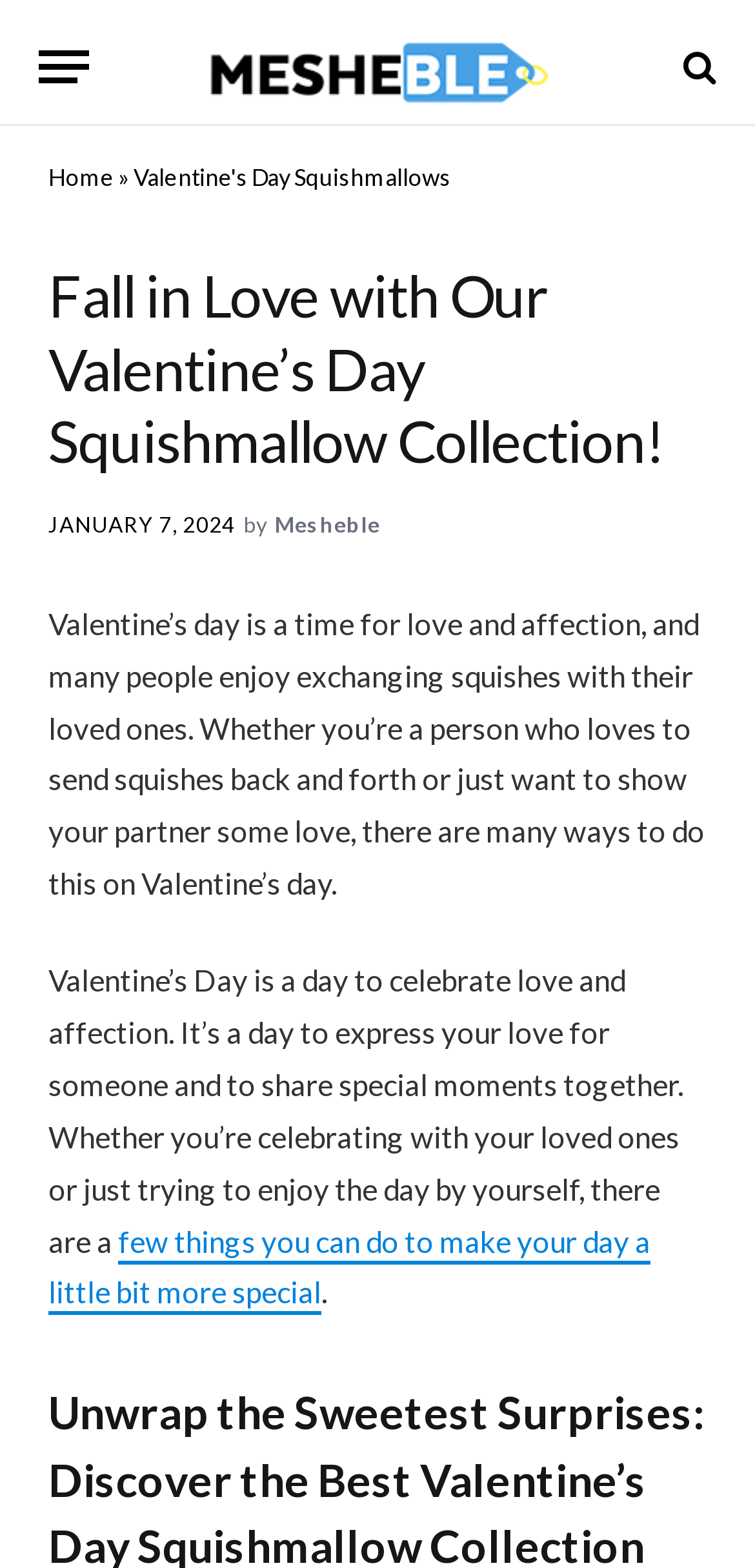Identify and extract the main heading of the webpage.

Fall in Love with Our Valentine’s Day Squishmallow Collection!